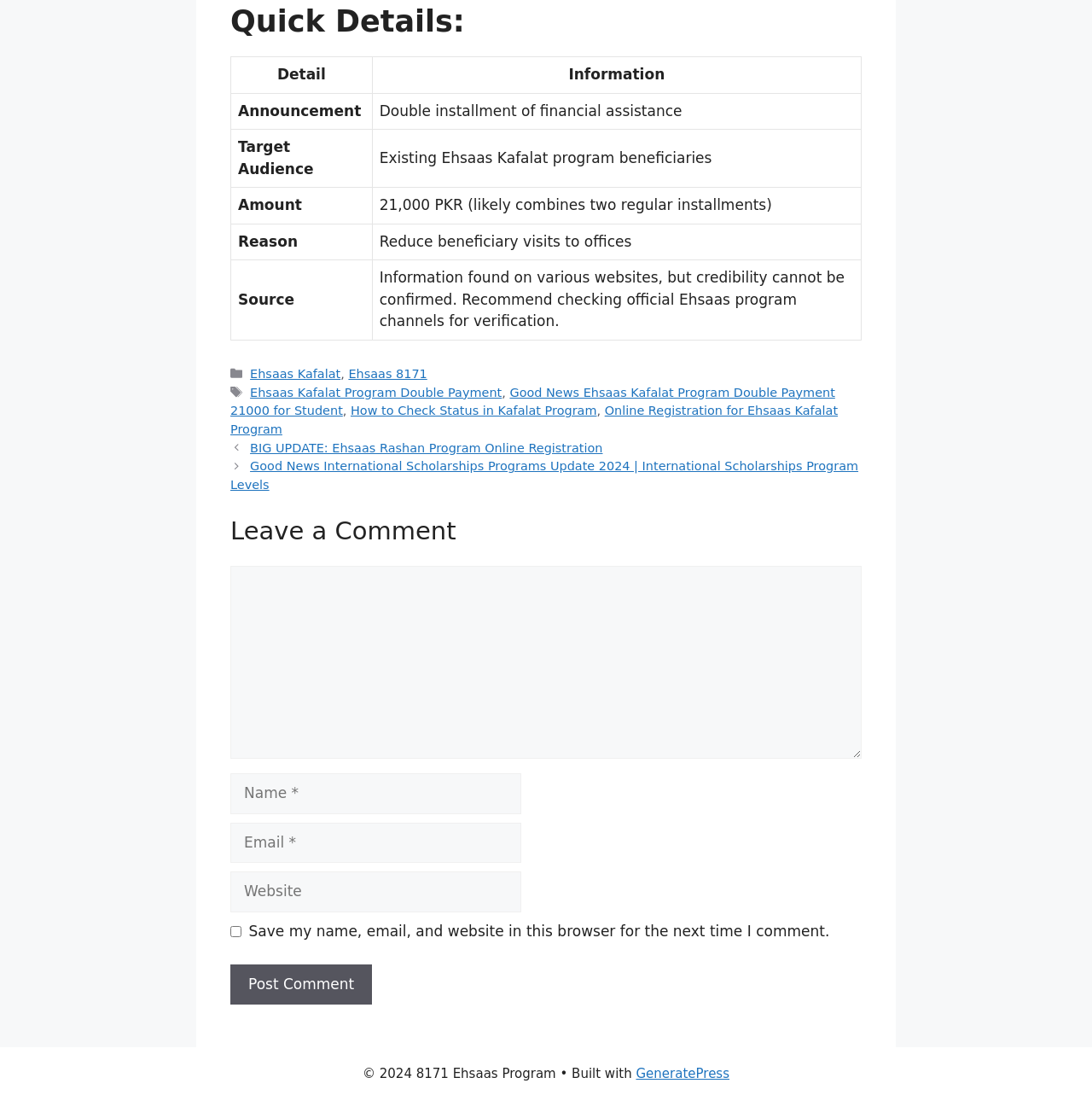Please find the bounding box coordinates of the element that must be clicked to perform the given instruction: "Click on the 'BIG UPDATE: Ehsaas Rashan Program Online Registration' link". The coordinates should be four float numbers from 0 to 1, i.e., [left, top, right, bottom].

[0.229, 0.4, 0.552, 0.413]